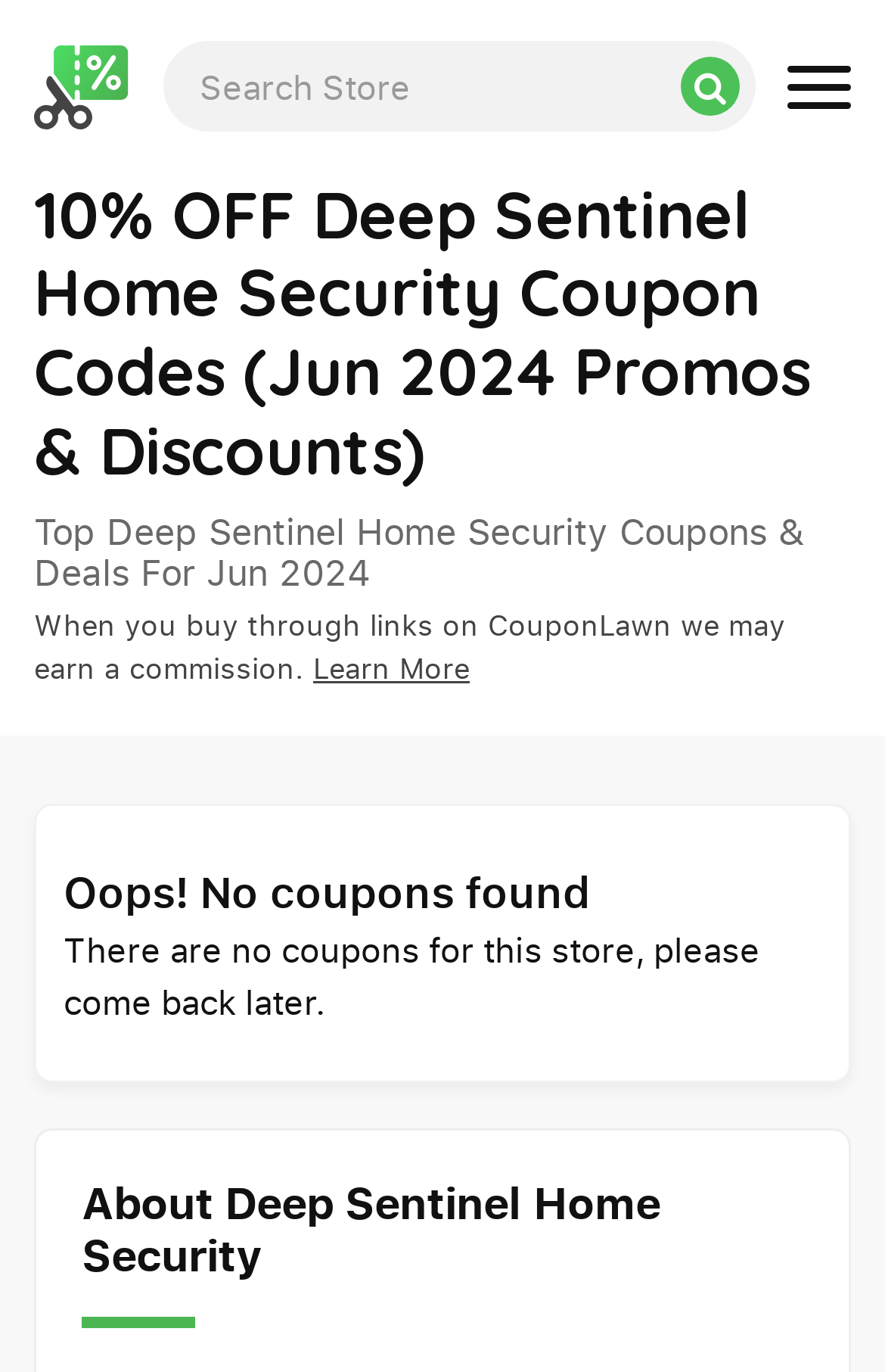Explain the contents of the webpage comprehensively.

The webpage appears to be a coupon and discount page for Deep Sentinel Home Security. At the top left corner, there is a logo image with a link. Next to the logo, there is a search box with a placeholder text "Search Store". On the right side of the search box, there are two buttons, one of which is slightly overlapping the search box.

Below the search box and logo, there are three headings. The first heading is "10% OFF Deep Sentinel Home Security Coupon Codes (Jun 2024 Promos & Discounts)", which is followed by a second heading "Top Deep Sentinel Home Security Coupons & Deals For Jun 2024". Underneath these headings, there is a static text paragraph stating that the website may earn a commission when users buy through links on the page. This paragraph has a "Learn More" link.

Further down the page, there is a heading "Oops! No coupons found", indicating that there are currently no available coupons. Below this heading, there is a static text paragraph explaining that there are no coupons for this store and asking users to come back later.

At the very bottom of the page, there is a heading "About Deep Sentinel Home Security".